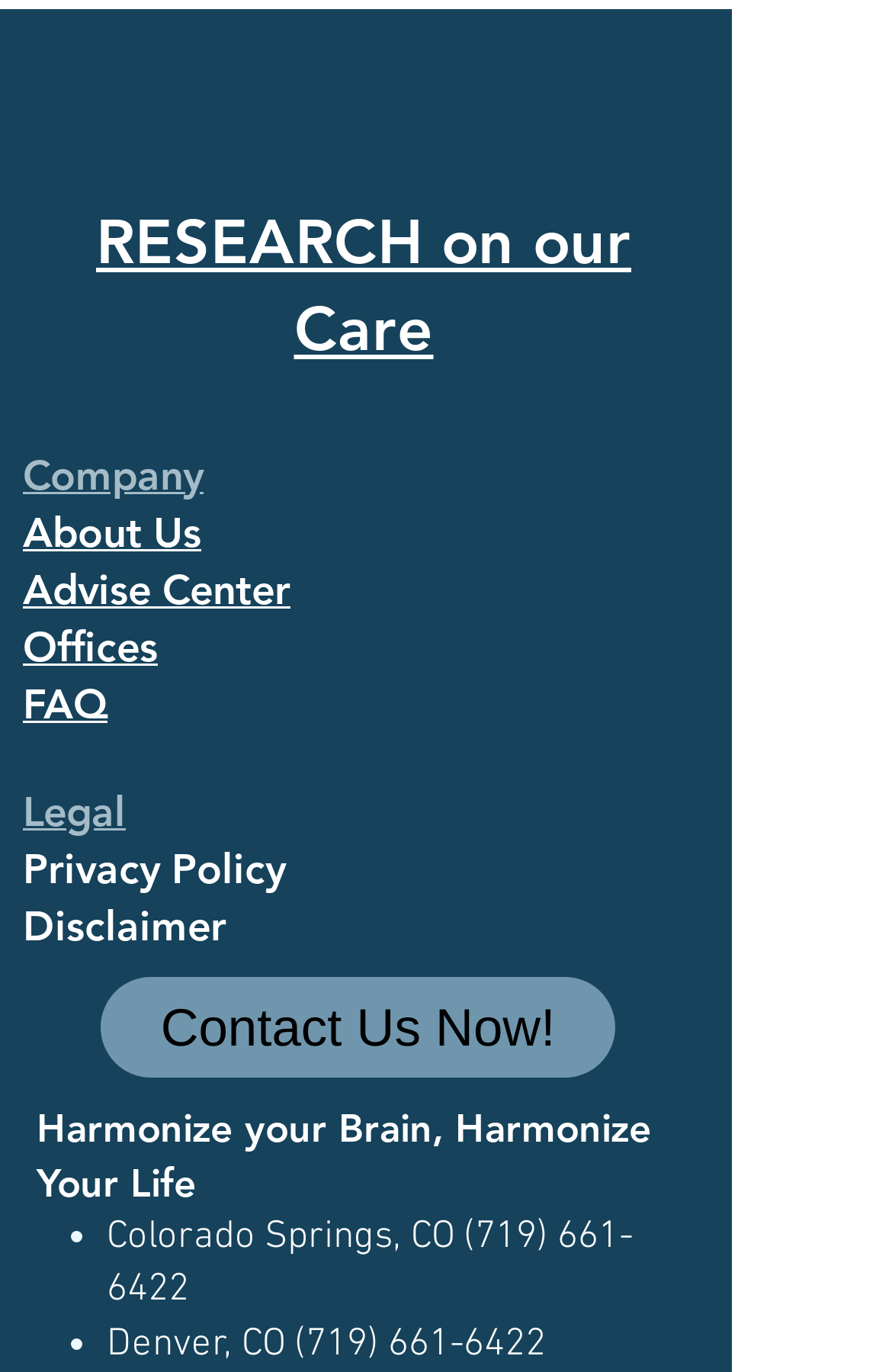Locate the bounding box coordinates of the item that should be clicked to fulfill the instruction: "Contact Us Now!".

[0.113, 0.712, 0.69, 0.786]